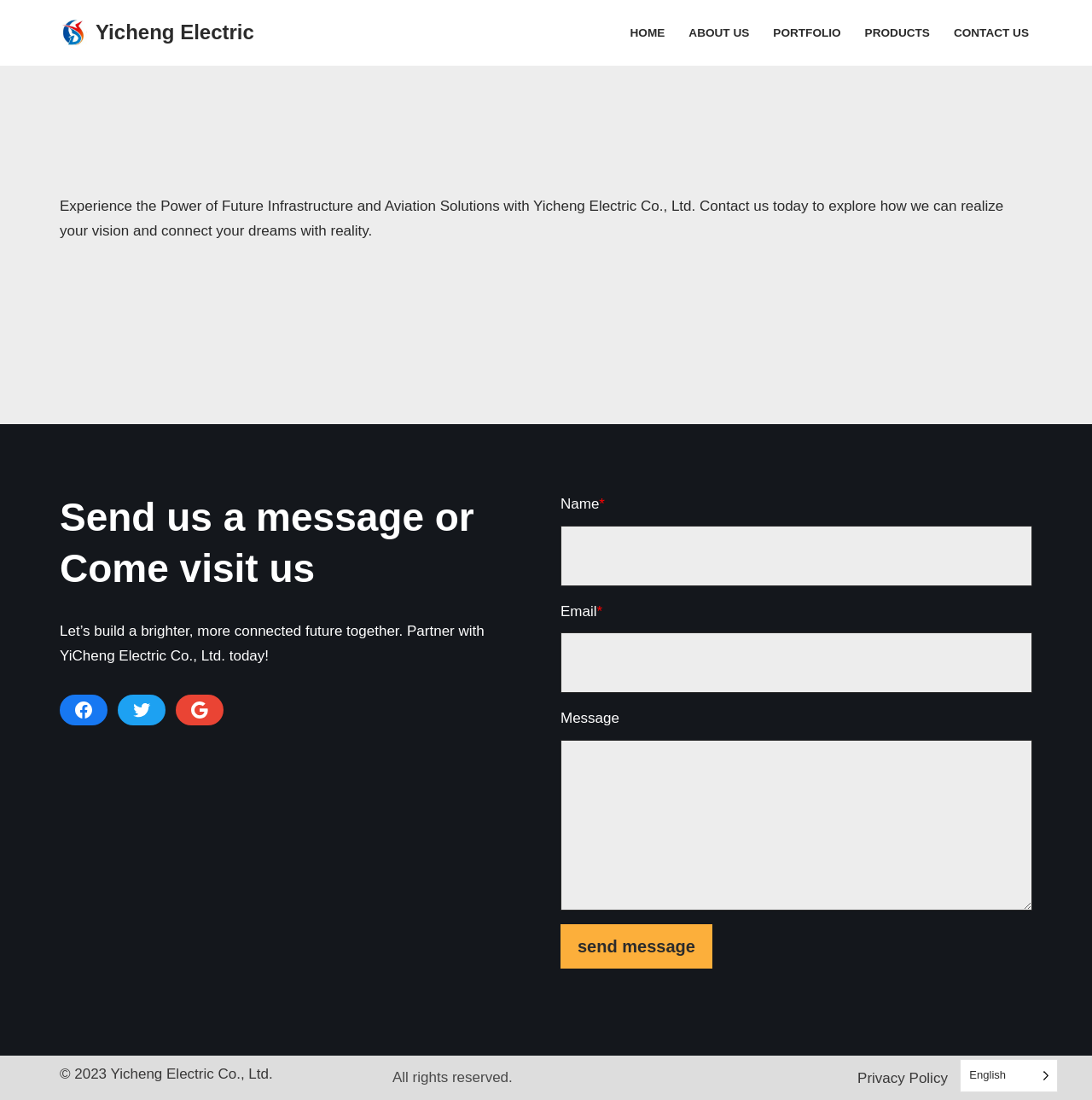Predict the bounding box of the UI element that fits this description: "Skip to content".

[0.0, 0.025, 0.023, 0.04]